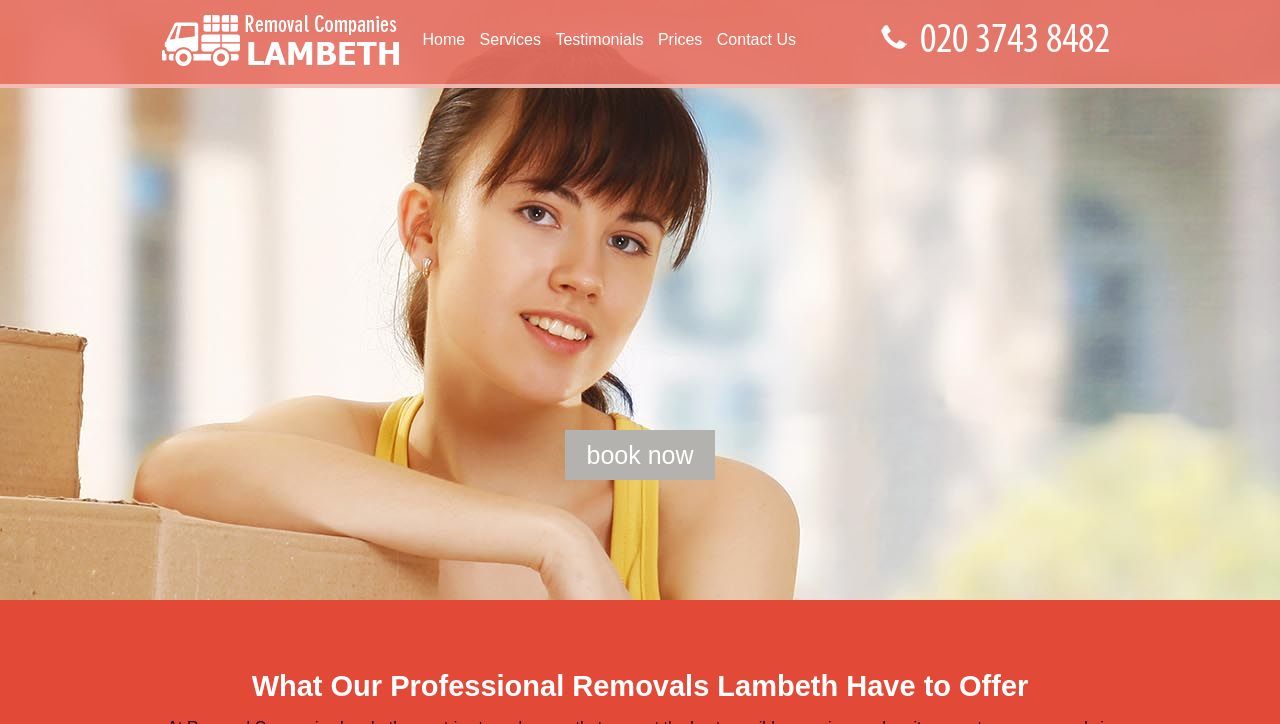Locate the bounding box coordinates of the element I should click to achieve the following instruction: "Call Now!".

[0.719, 0.028, 0.875, 0.081]